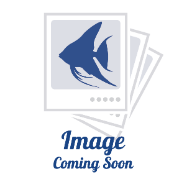Create an extensive and detailed description of the image.

This image is a placeholder graphic indicating that an image of a fish or aquatic product will be available soon. The design features a silhouette of a fish, presented in a calming blue color, against a backdrop of overlapping photo frames. Beneath the fish illustration, the words "Image Coming Soon" are prominently displayed, signaling to visitors that the specific visual content is yet to be provided. This is commonly seen in online aquarium supply or pet care platforms, signifying future information about related products, which may include fish or aquarium accessories.